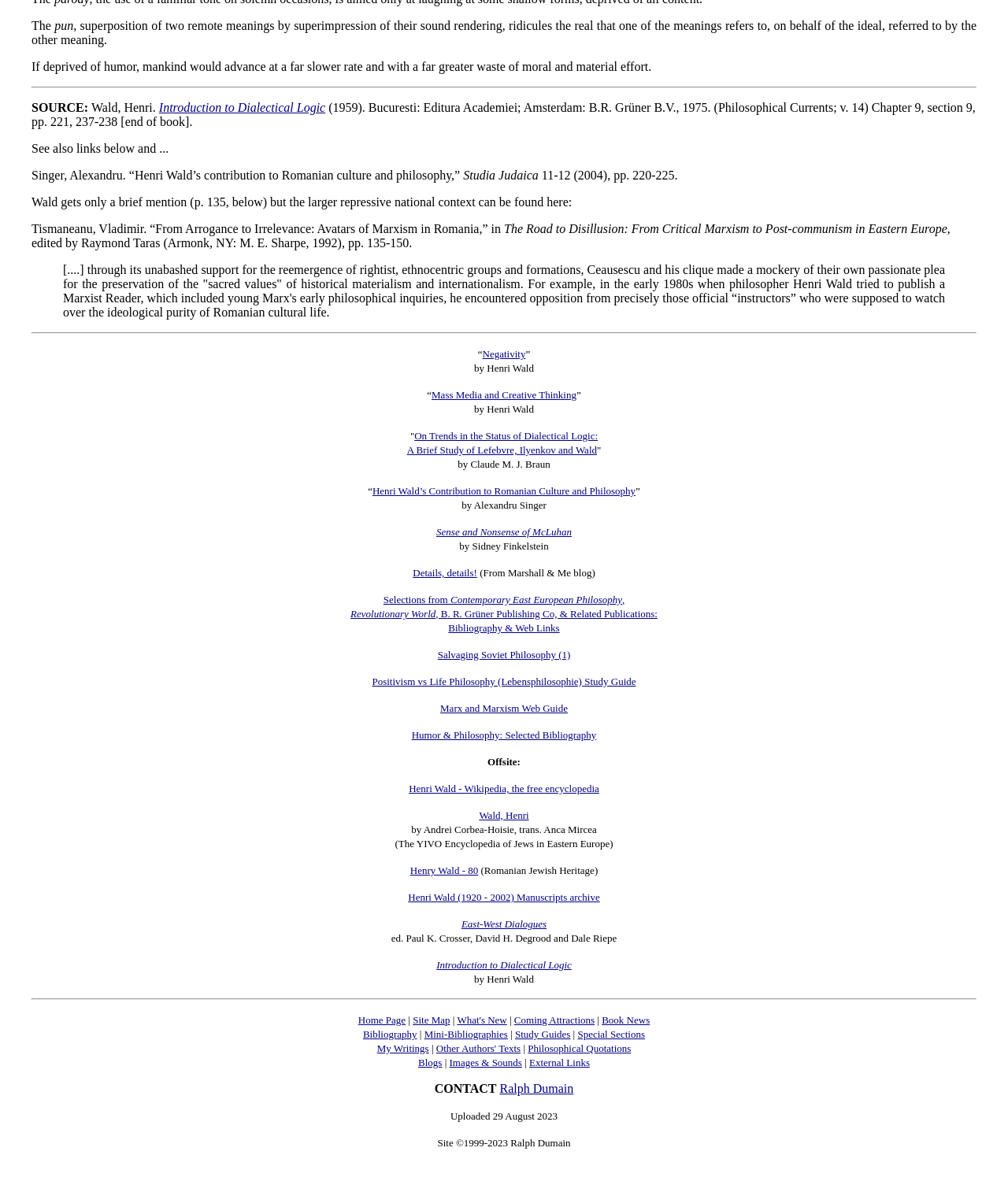Given the element description: "Other Authors' Texts", predict the bounding box coordinates of this UI element. The coordinates must be four float numbers between 0 and 1, given as [left, top, right, bottom].

[0.433, 0.883, 0.517, 0.893]